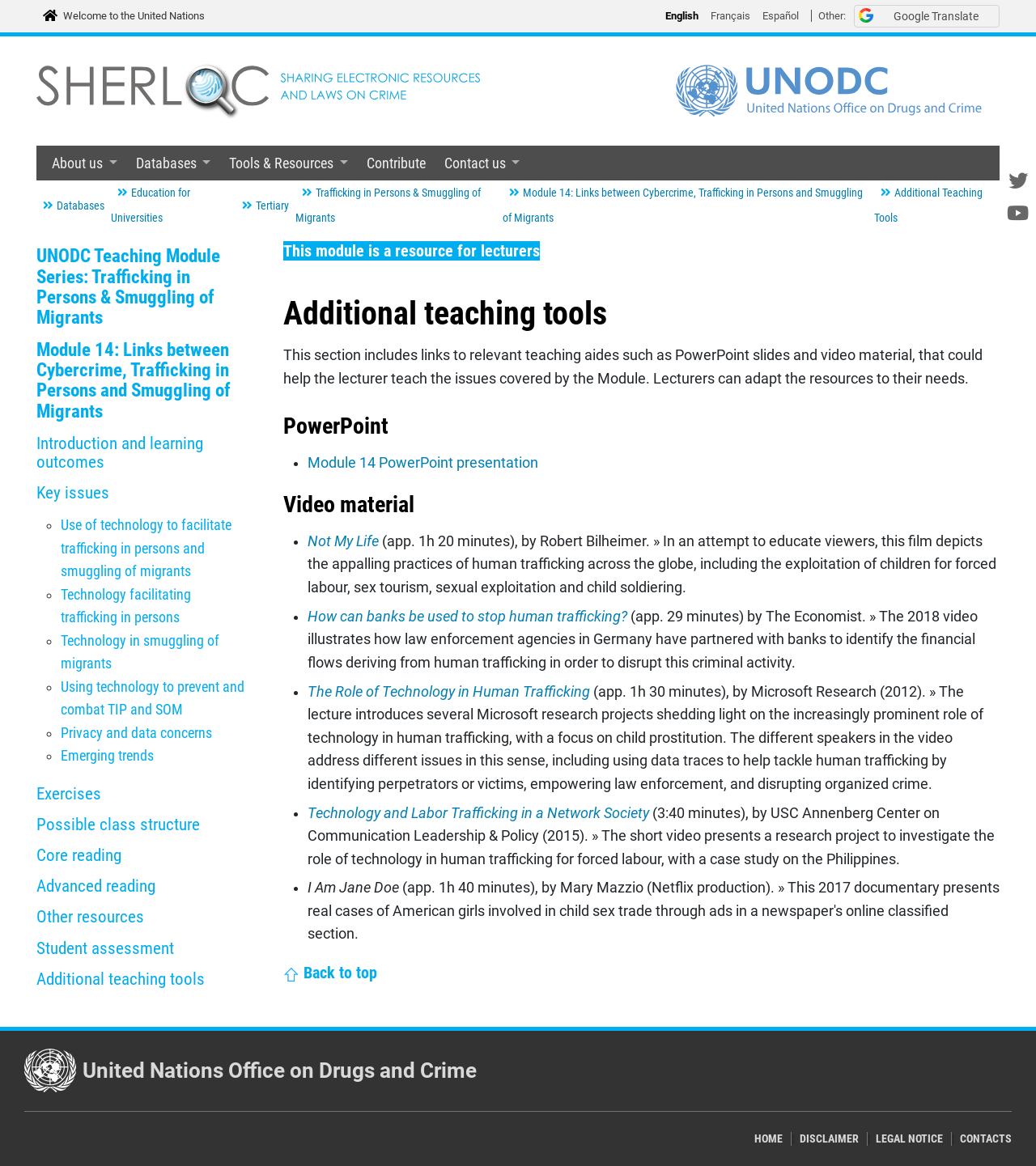Locate the bounding box coordinates of the element that needs to be clicked to carry out the instruction: "Click the 'Welcome to the United Nations' link". The coordinates should be given as four float numbers ranging from 0 to 1, i.e., [left, top, right, bottom].

[0.029, 0.004, 0.201, 0.023]